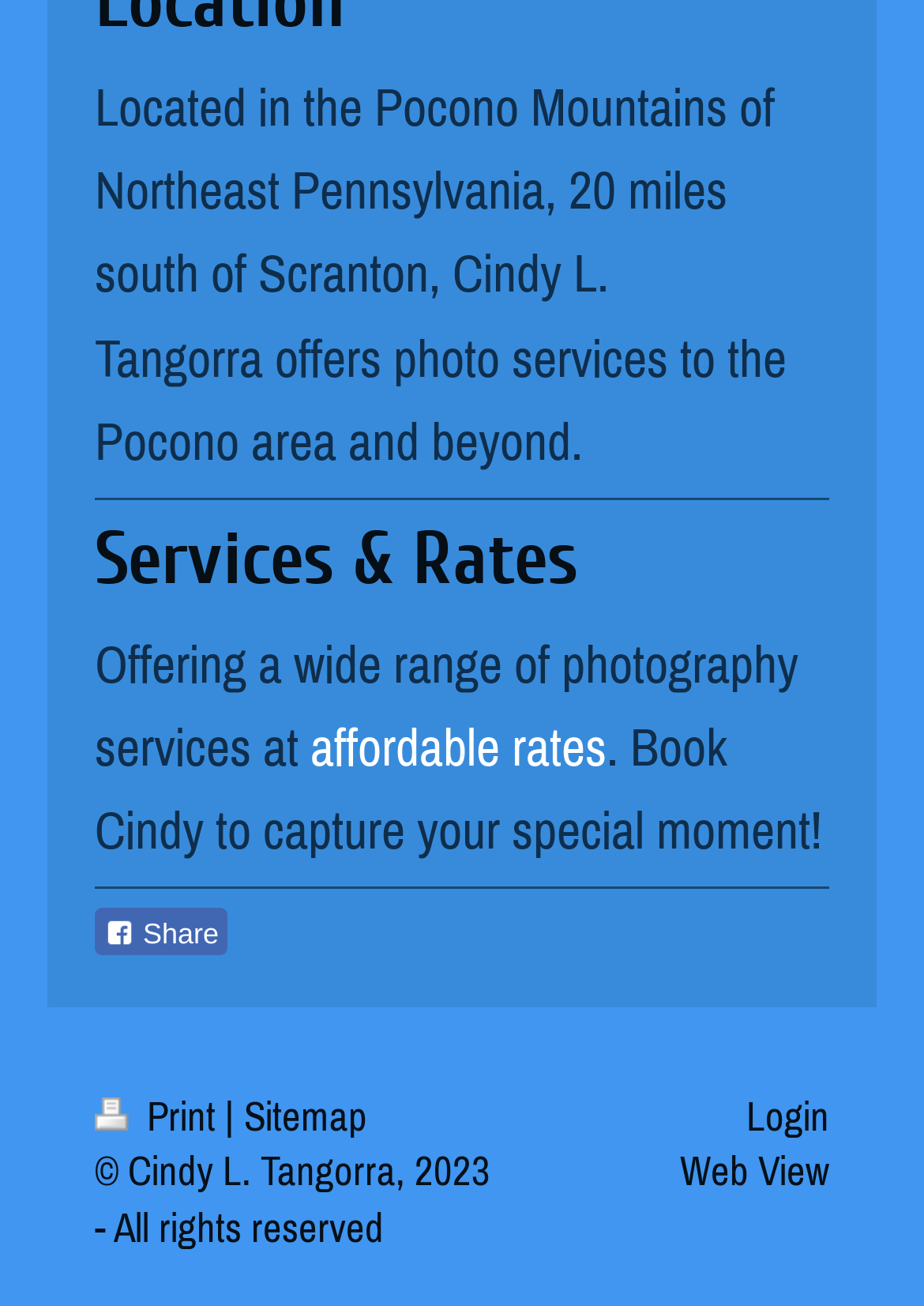Provide a short, one-word or phrase answer to the question below:
How many links are available in the footer section?

4